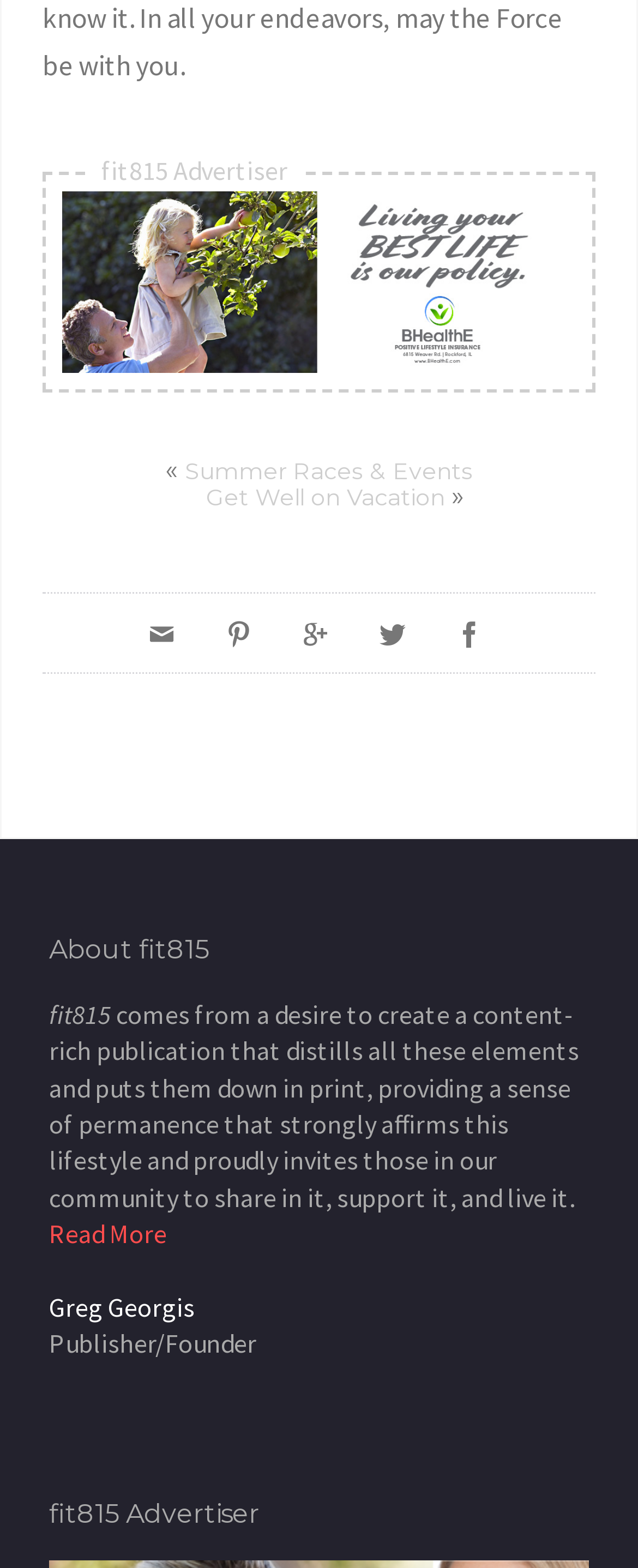Kindly respond to the following question with a single word or a brief phrase: 
What can you do after reading about fit815?

Read More